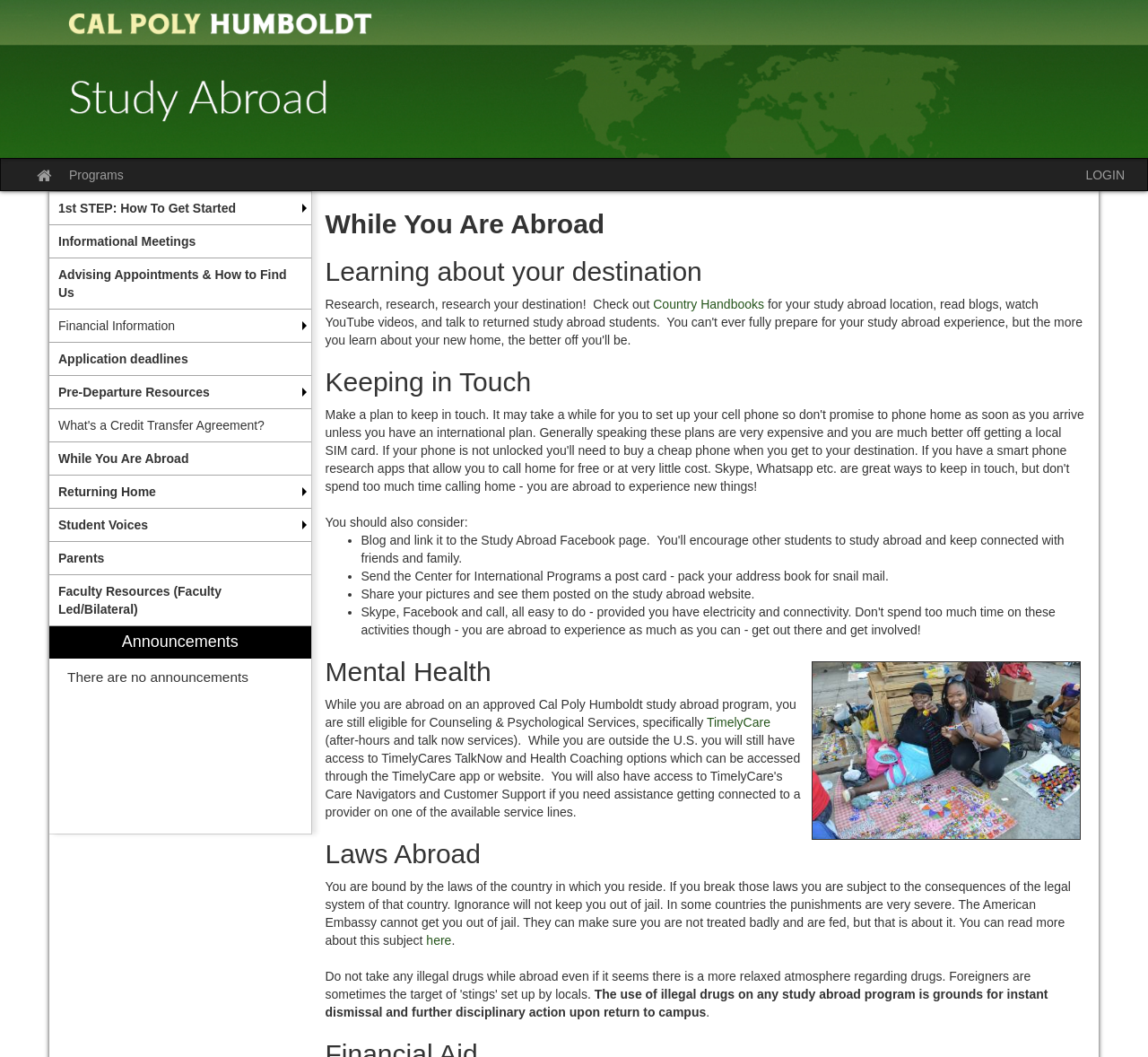Give a one-word or phrase response to the following question: What is the name of the university associated with this webpage?

Cal Poly Humboldt